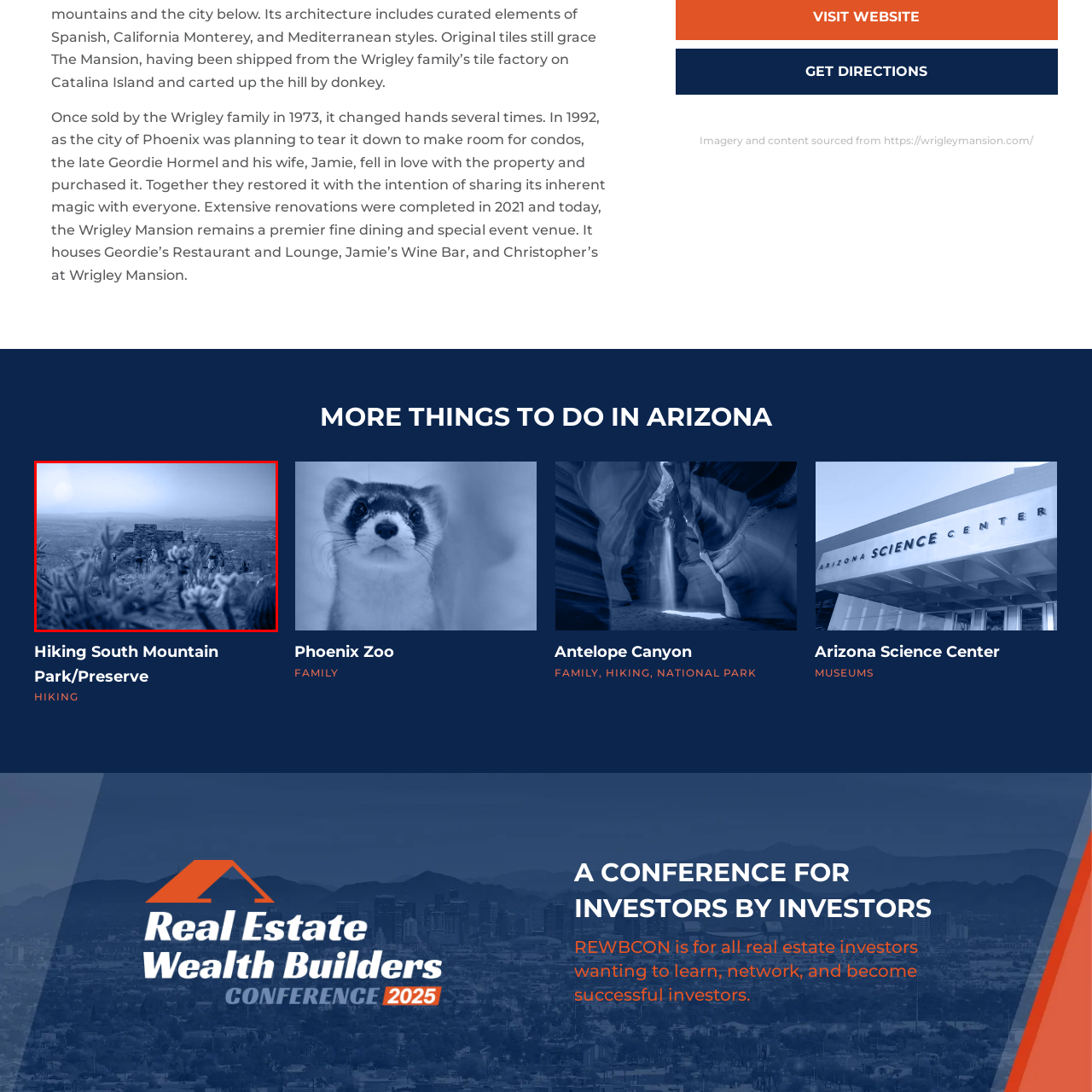What is the color of the sky in the background?
Look at the image surrounded by the red border and respond with a one-word or short-phrase answer based on your observation.

Muted blue